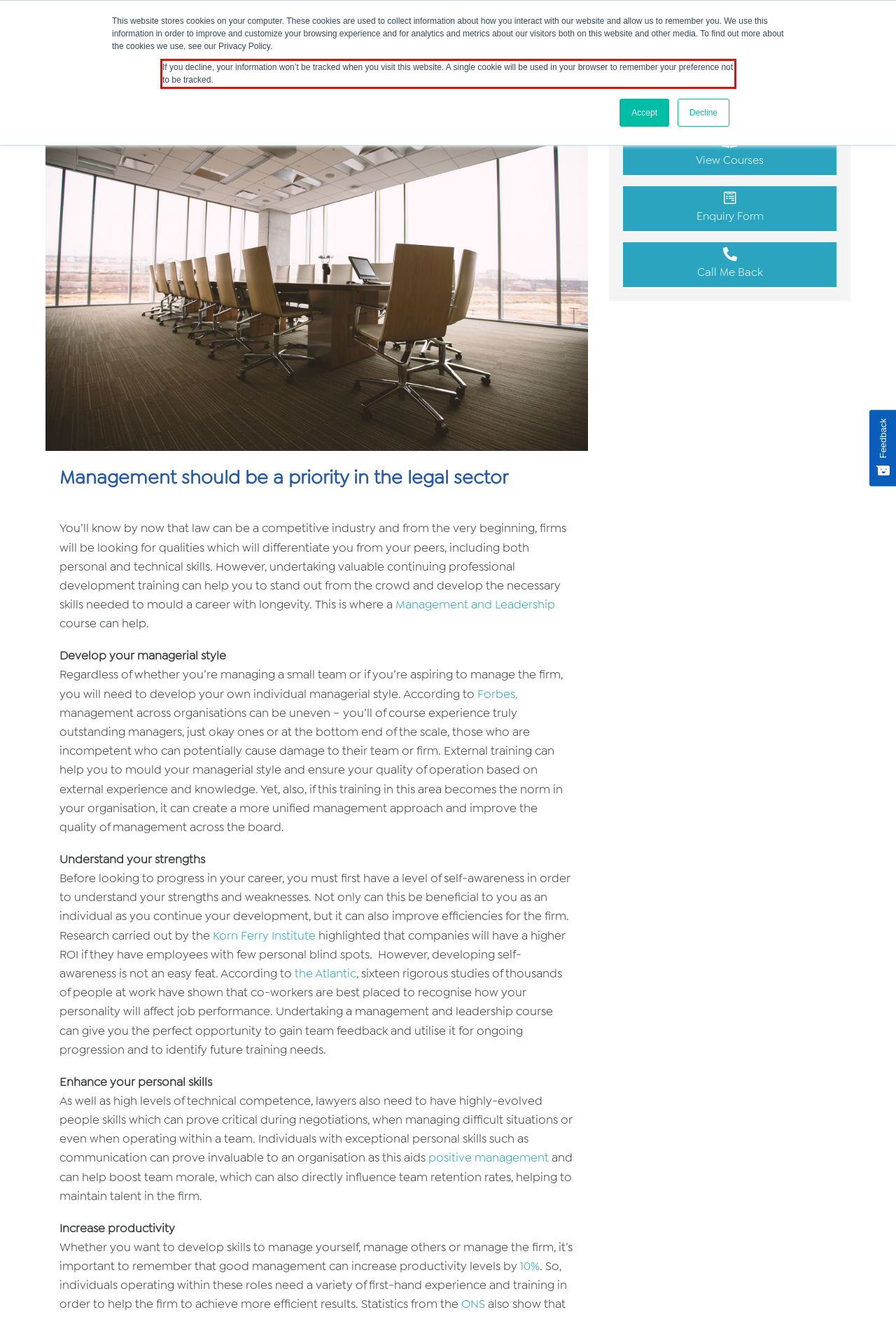Examine the webpage screenshot and use OCR to recognize and output the text within the red bounding box.

If you decline, your information won’t be tracked when you visit this website. A single cookie will be used in your browser to remember your preference not to be tracked.